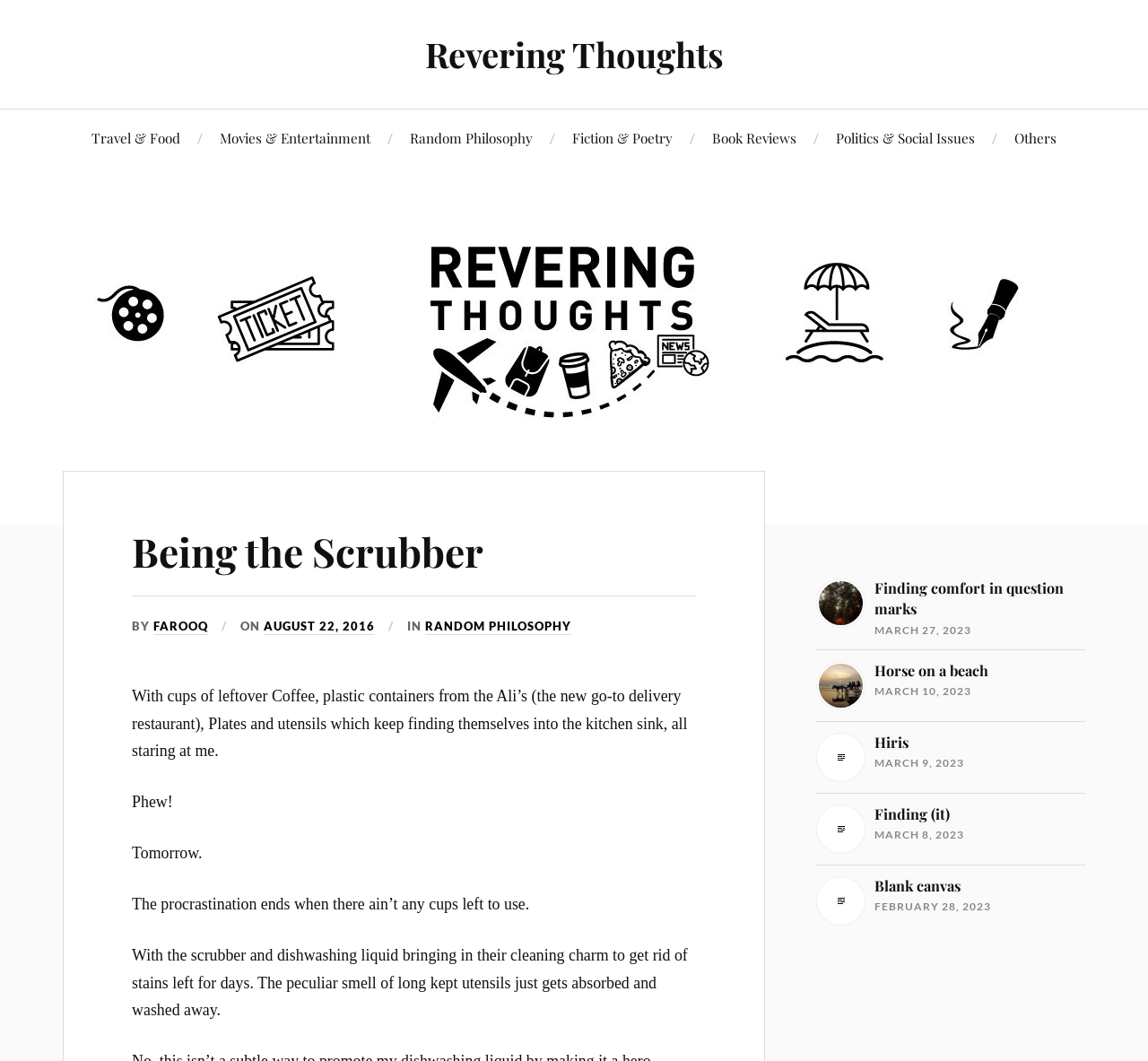Pinpoint the bounding box coordinates of the area that should be clicked to complete the following instruction: "View all miners list". The coordinates must be given as four float numbers between 0 and 1, i.e., [left, top, right, bottom].

None